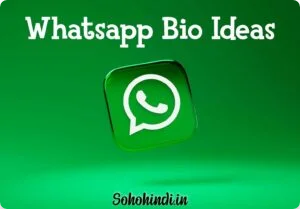Look at the image and answer the question in detail:
What is the website name mentioned in the image?

The website name 'Sohohindi.in' is subtly included below the main title, indicating the source of the WhatsApp bio ideas presented in the image.